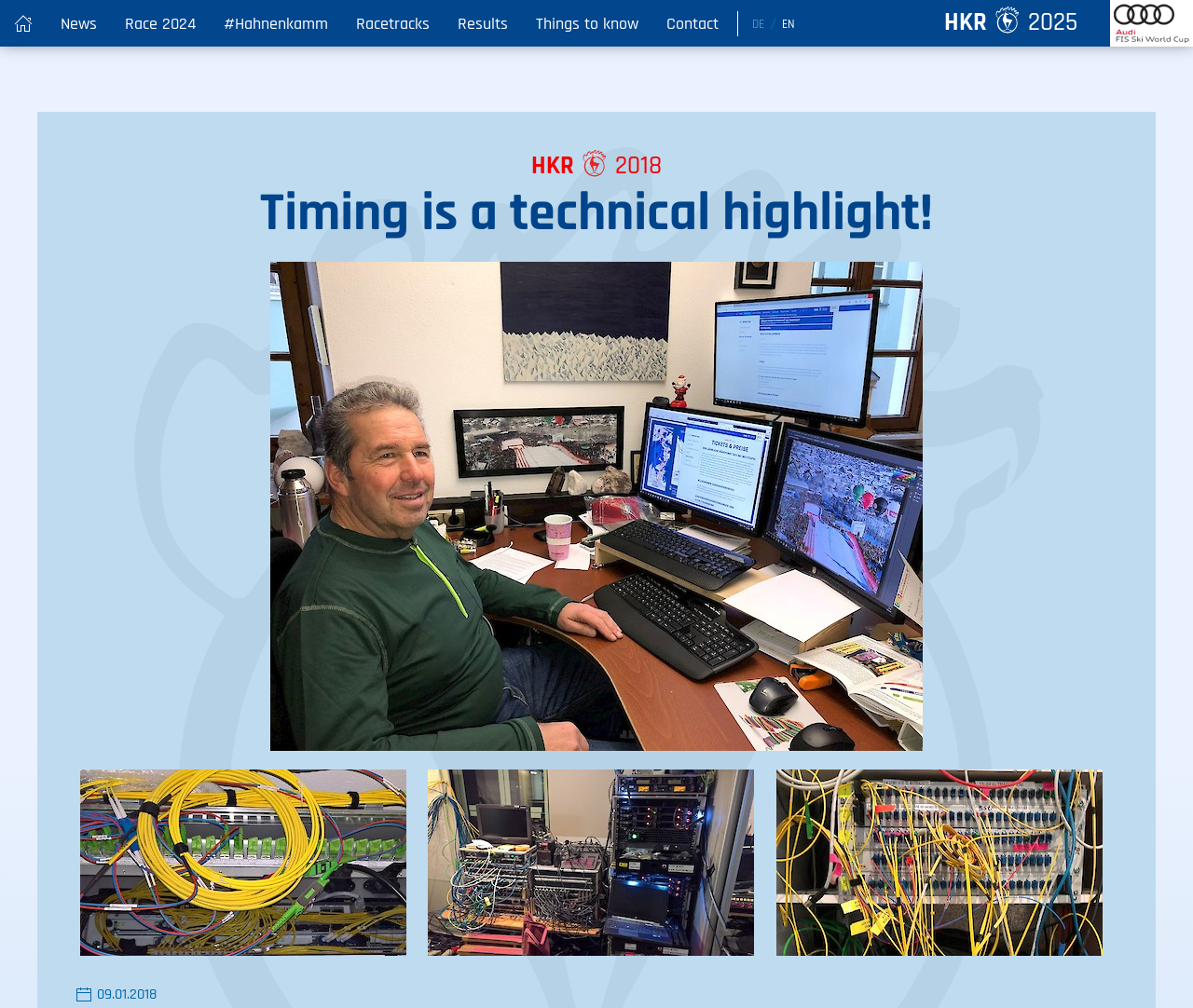Give a concise answer using one word or a phrase to the following question:
How many links are in the top navigation bar?

7